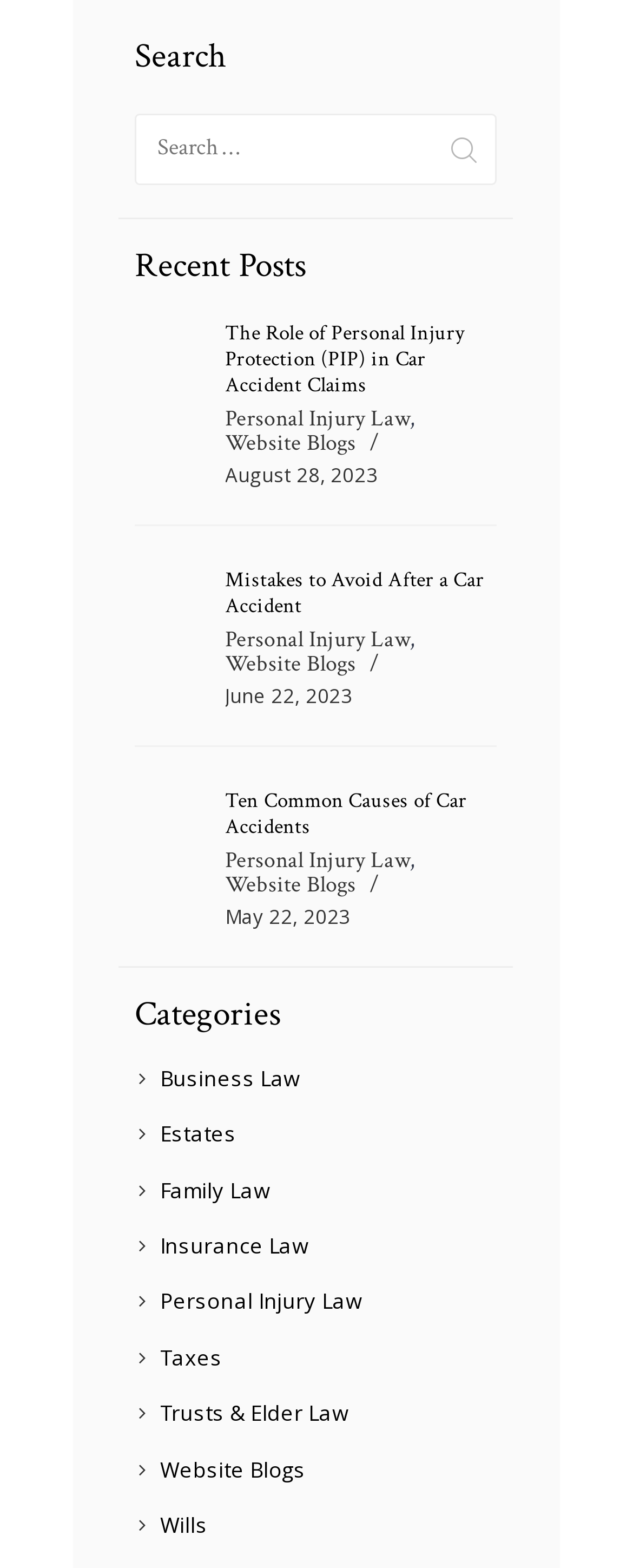Show the bounding box coordinates for the element that needs to be clicked to execute the following instruction: "Enter email address". Provide the coordinates in the form of four float numbers between 0 and 1, i.e., [left, top, right, bottom].

None